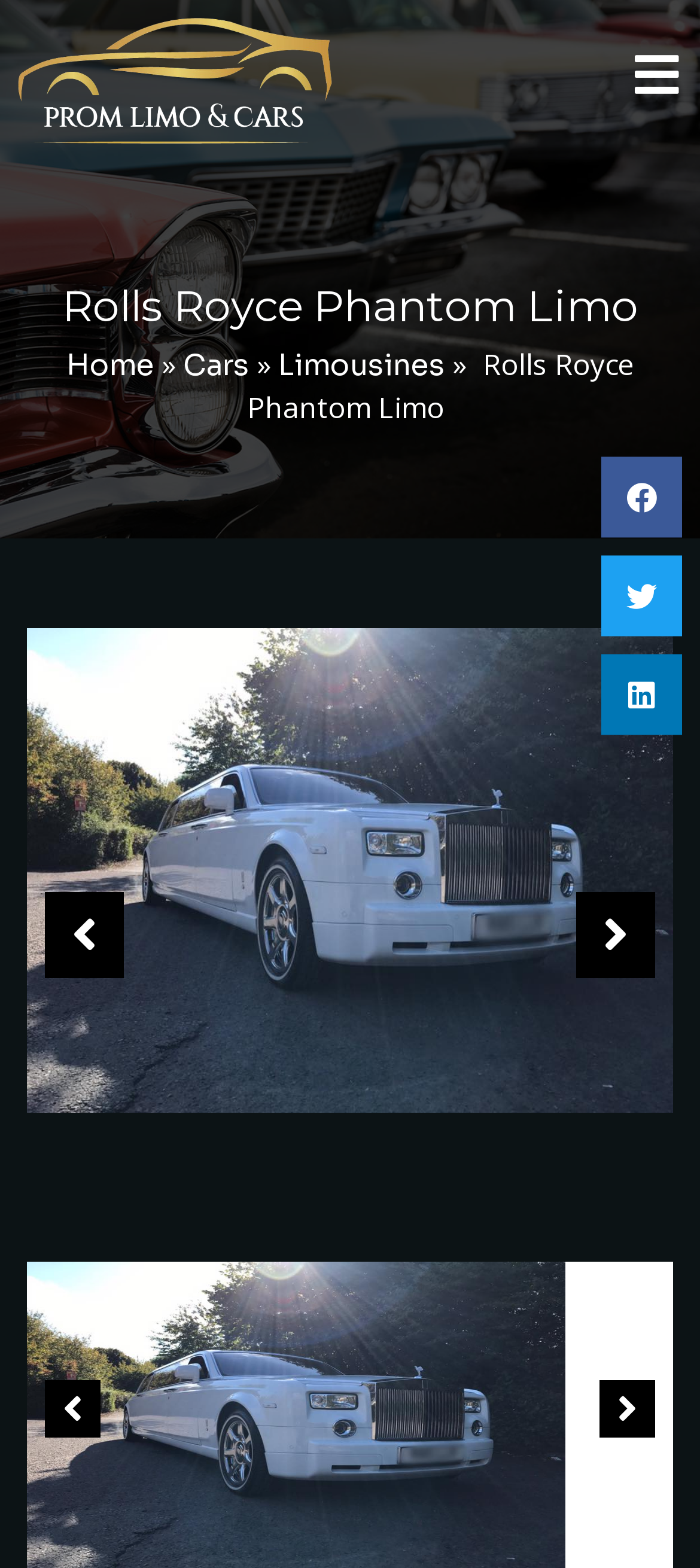Locate the bounding box of the UI element described in the following text: "Cars".

[0.262, 0.221, 0.356, 0.245]